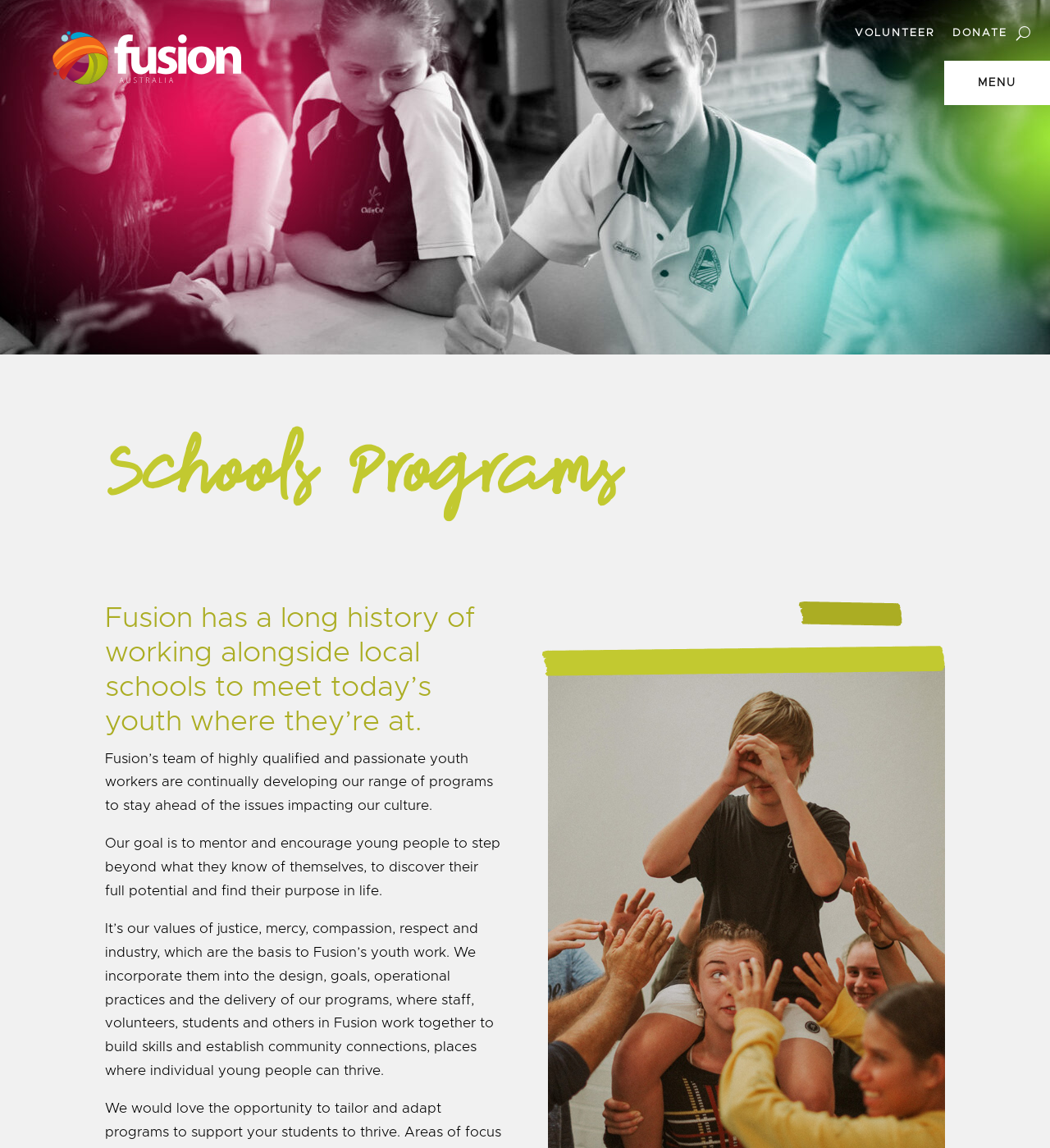Given the element description: "parent_node: VOLUNTEER", predict the bounding box coordinates of the UI element it refers to, using four float numbers between 0 and 1, i.e., [left, top, right, bottom].

[0.968, 0.018, 0.981, 0.04]